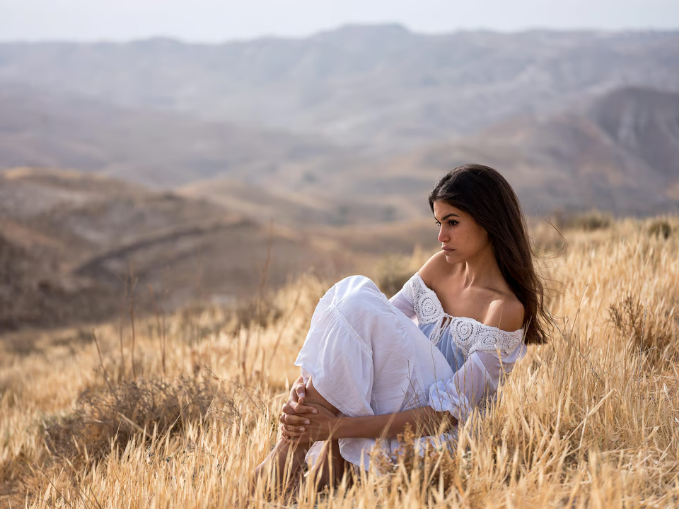What is the focal length of the lens used?
Refer to the image and provide a one-word or short phrase answer.

120mm